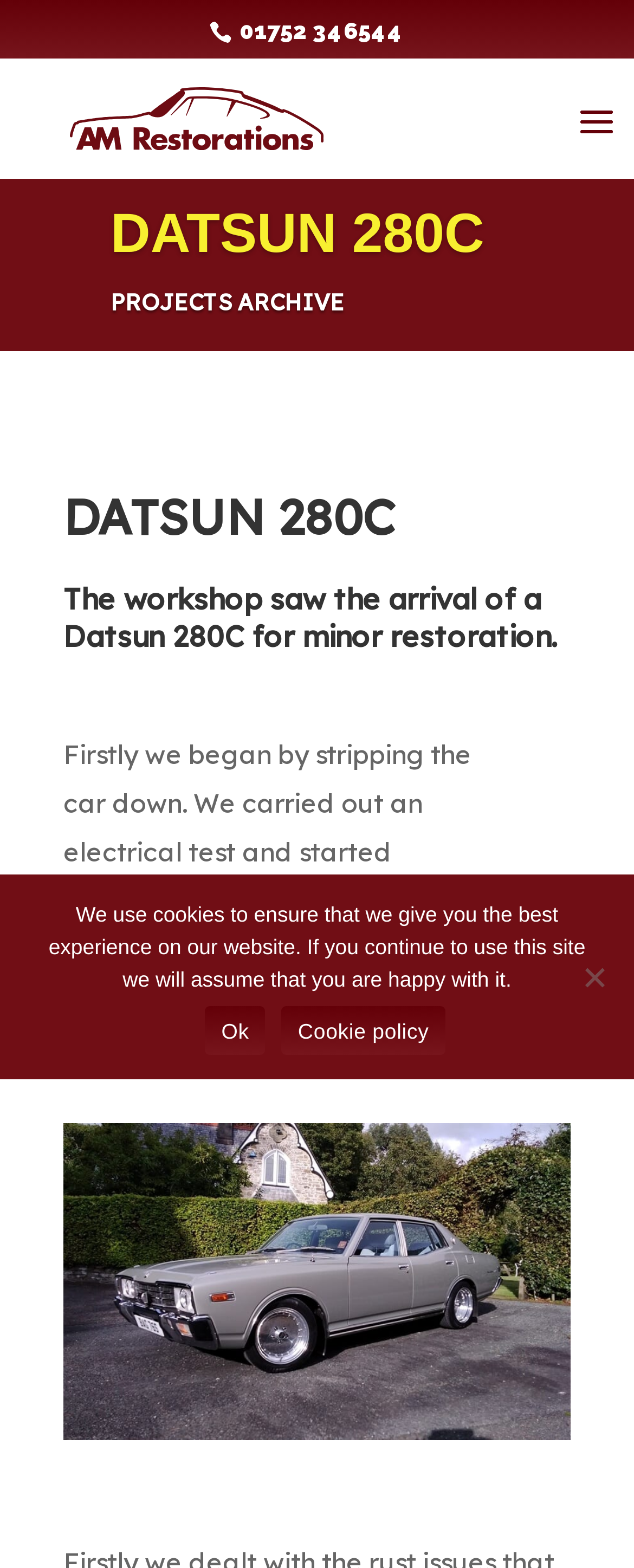Give the bounding box coordinates for the element described by: "Ok".

[0.323, 0.642, 0.419, 0.673]